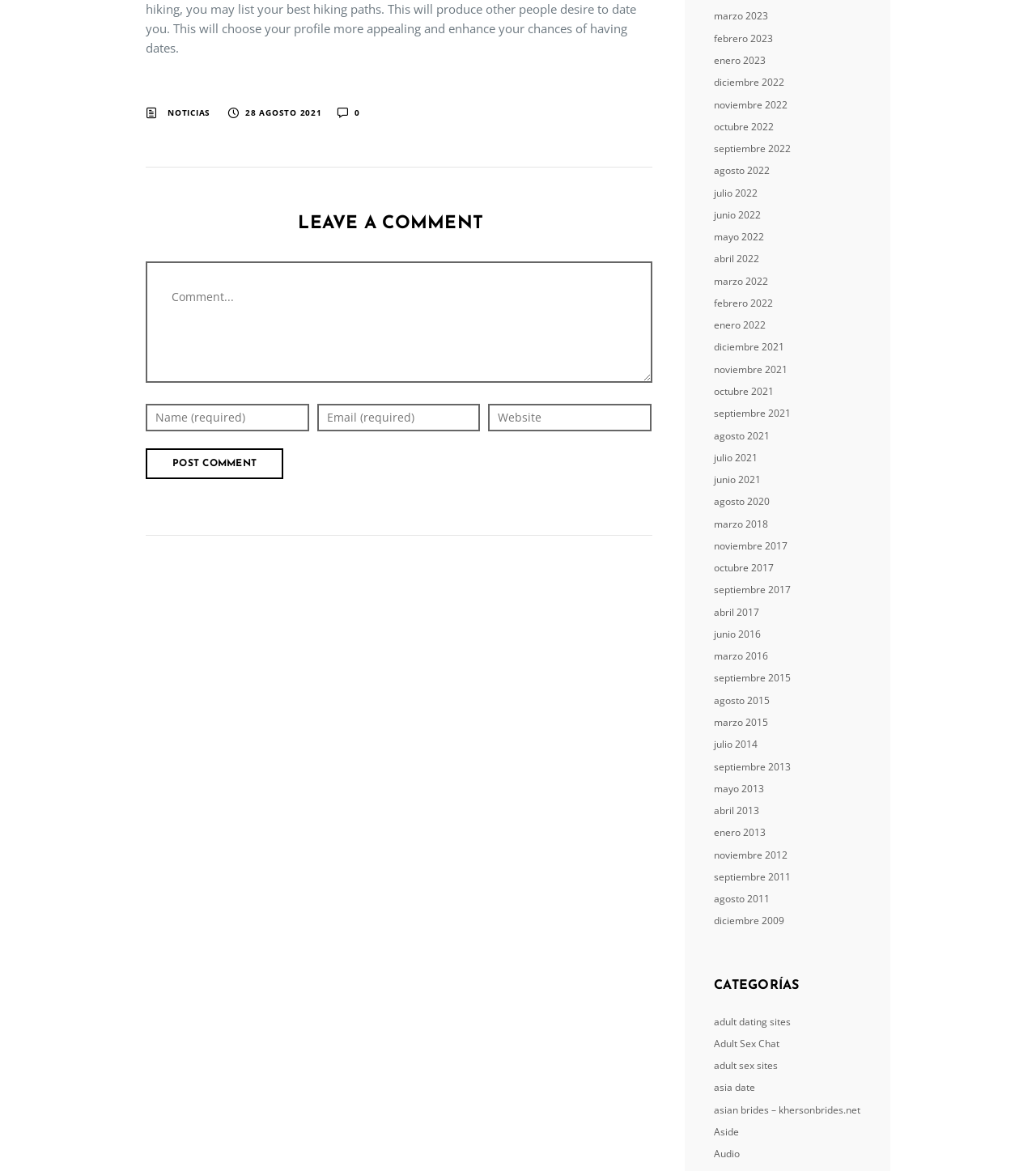What is the purpose of the textboxes?
From the image, respond with a single word or phrase.

Leave a comment